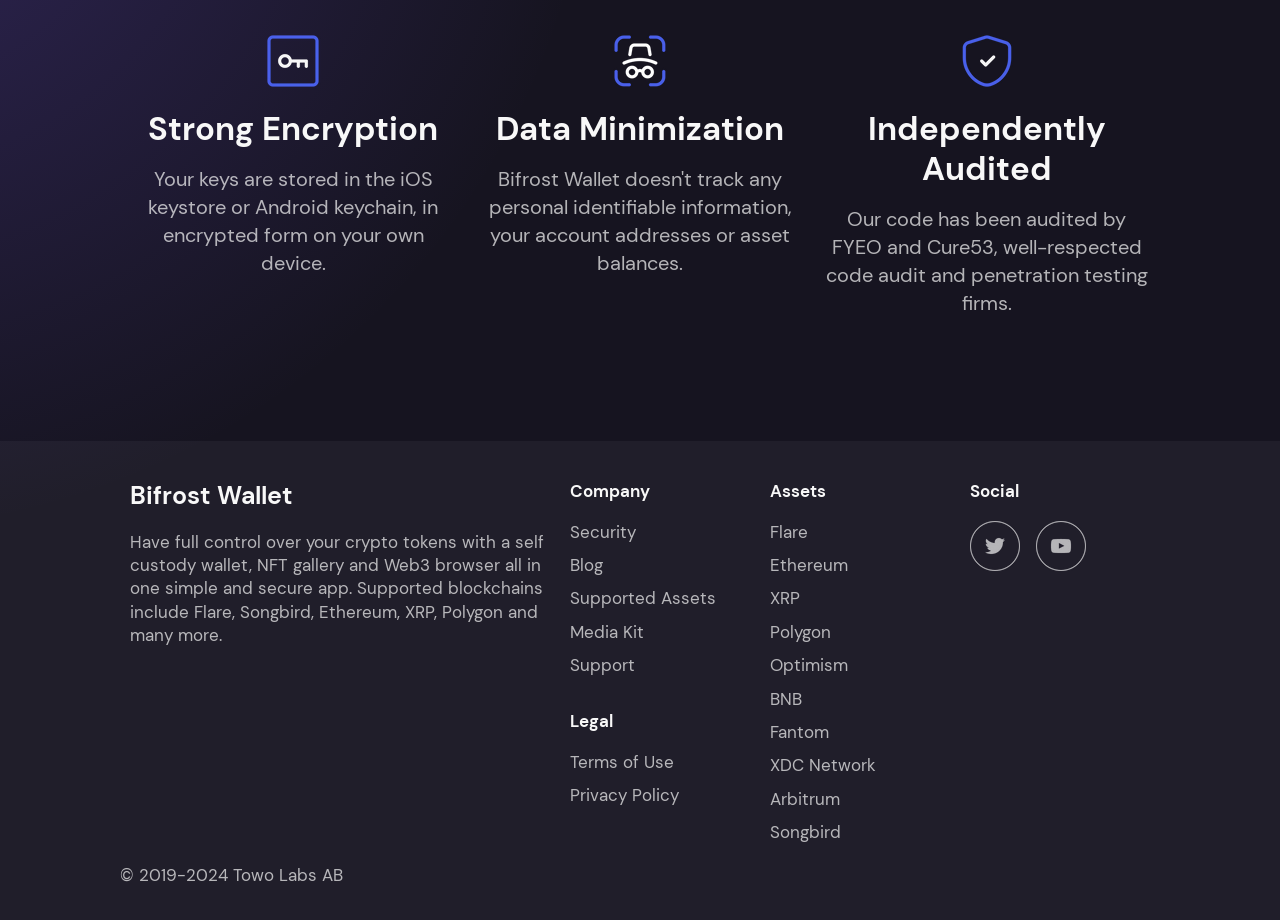Is there a blog section?
Could you answer the question with a detailed and thorough explanation?

The link element with the text 'Blog' located at the bottom of the webpage suggests that there is a blog section available, where users can access articles and updates related to the wallet and its ecosystem.